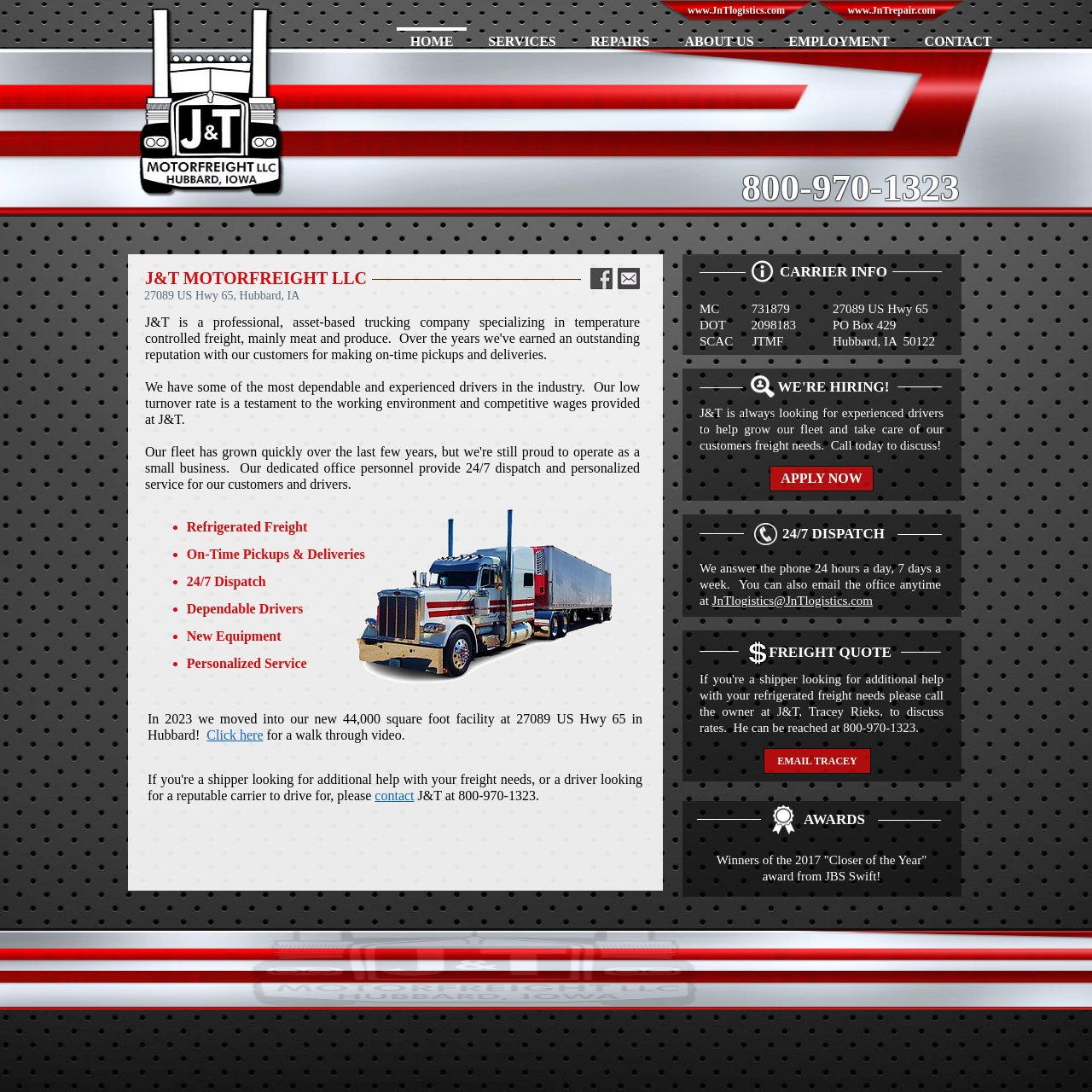What award did the company win in 2017?
Please give a detailed and elaborate explanation in response to the question.

The award can be found in the awards section of the webpage, which mentions that the company won the 'Closer of the Year' award from JBS Swift in 2017.